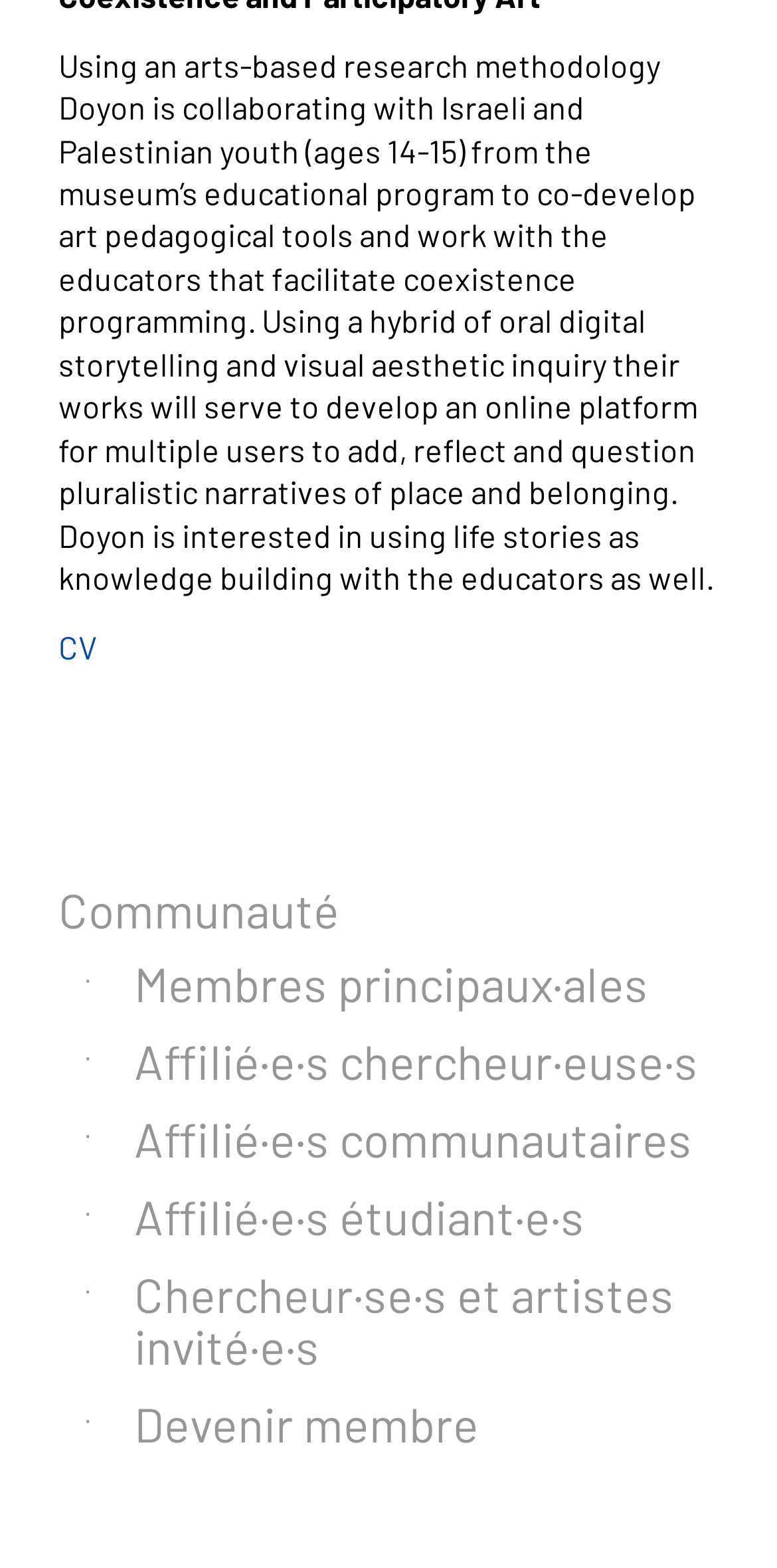Give a one-word or phrase response to the following question: What is the age range of the youth involved in the project?

14-15